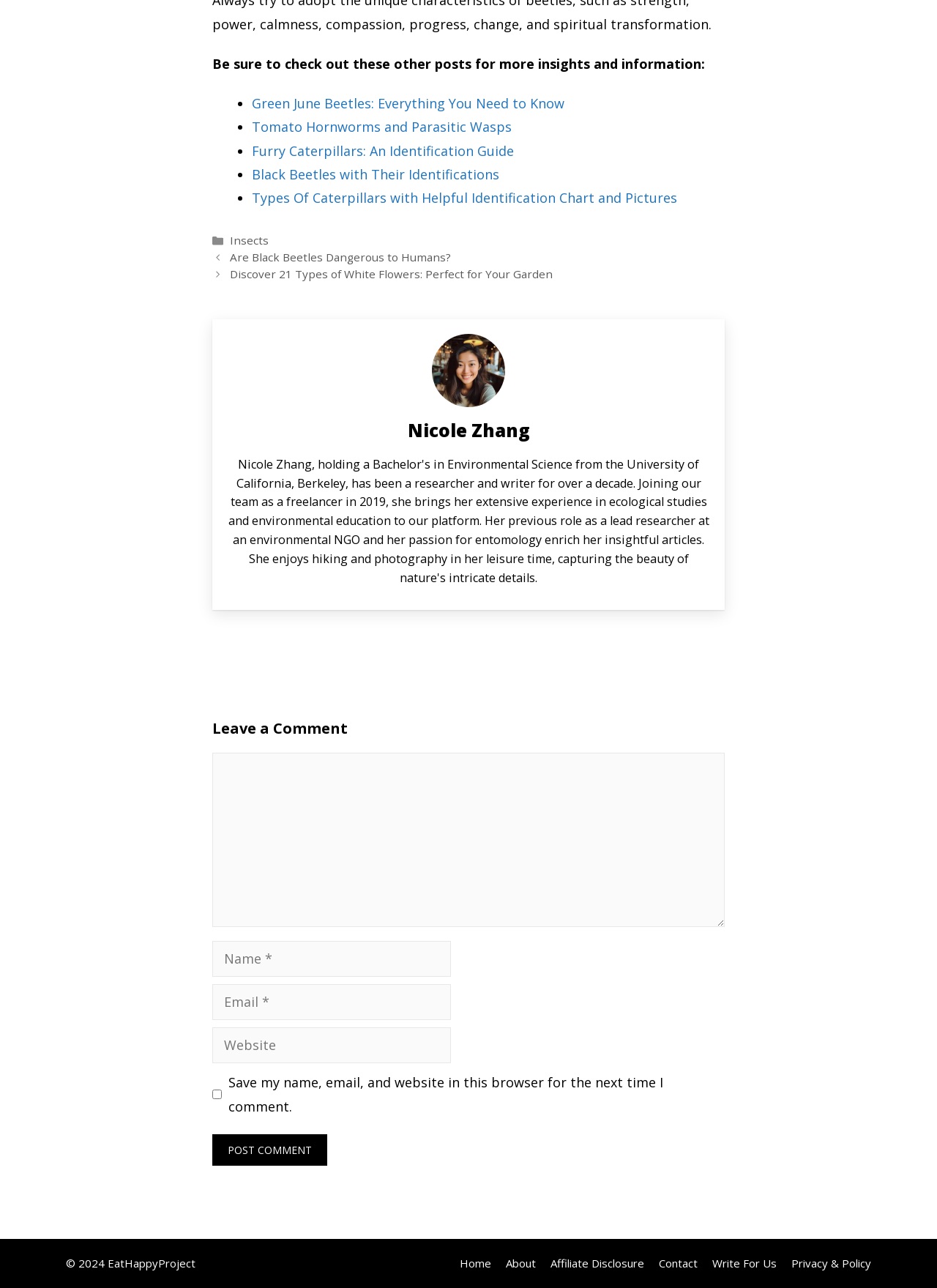Examine the image carefully and respond to the question with a detailed answer: 
What is the purpose of the checkbox in the comment section?

The checkbox in the comment section is used to save the commenter's name, email, and website in the browser for the next time they comment, as indicated by the label next to the checkbox.